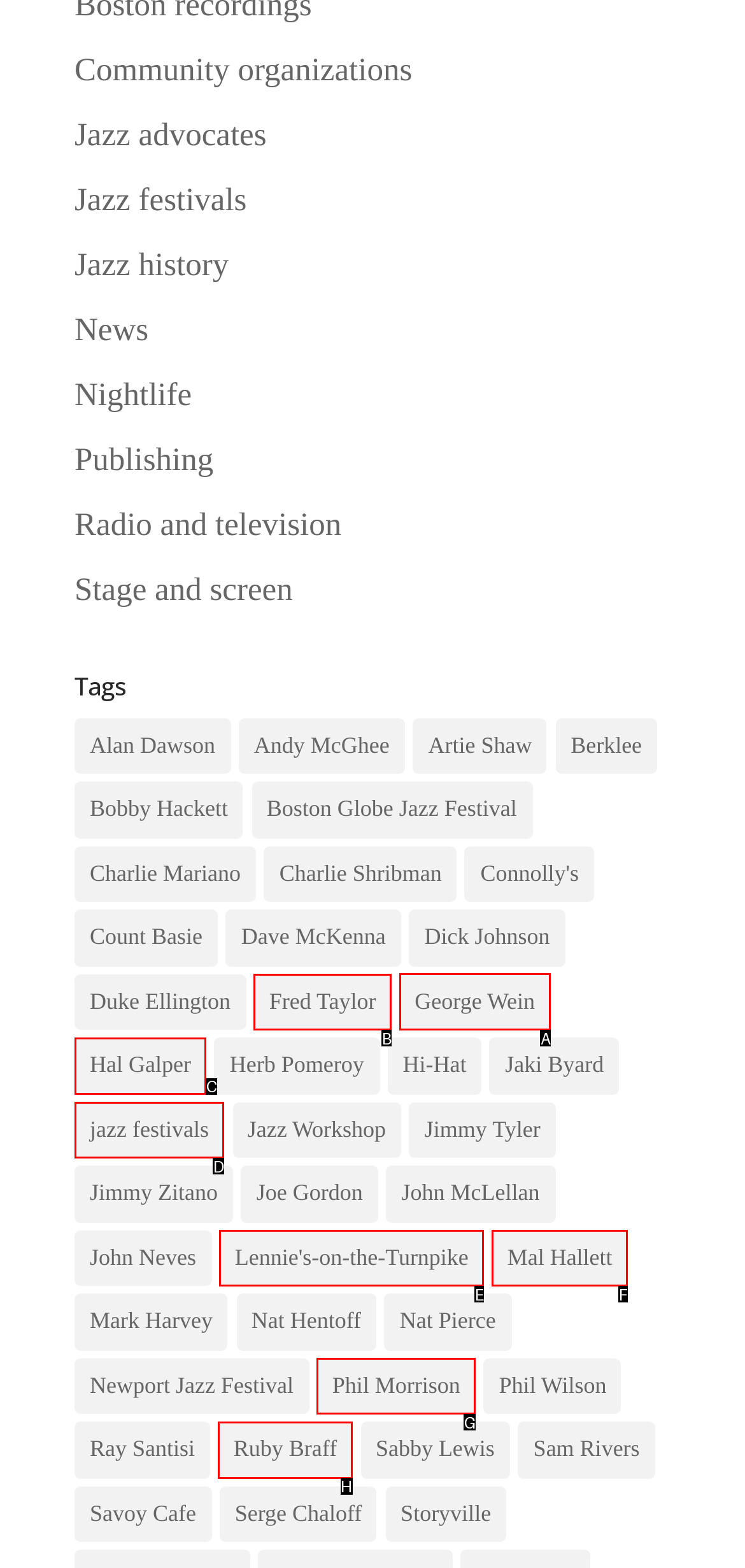Tell me the letter of the UI element I should click to accomplish the task: Read about 'George Wein' based on the choices provided in the screenshot.

A